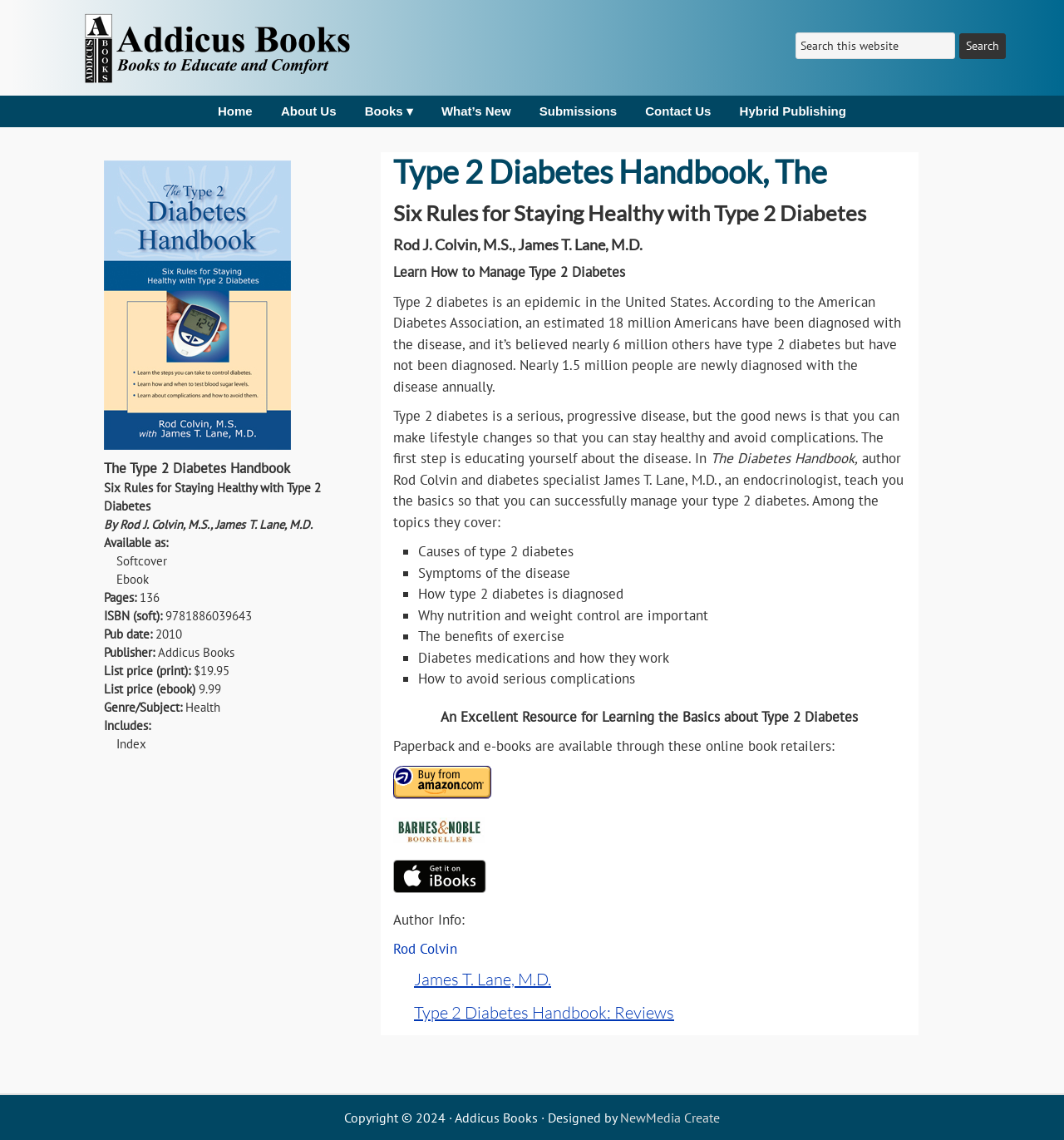Can you extract the primary headline text from the webpage?

Type 2 Diabetes Handbook, The